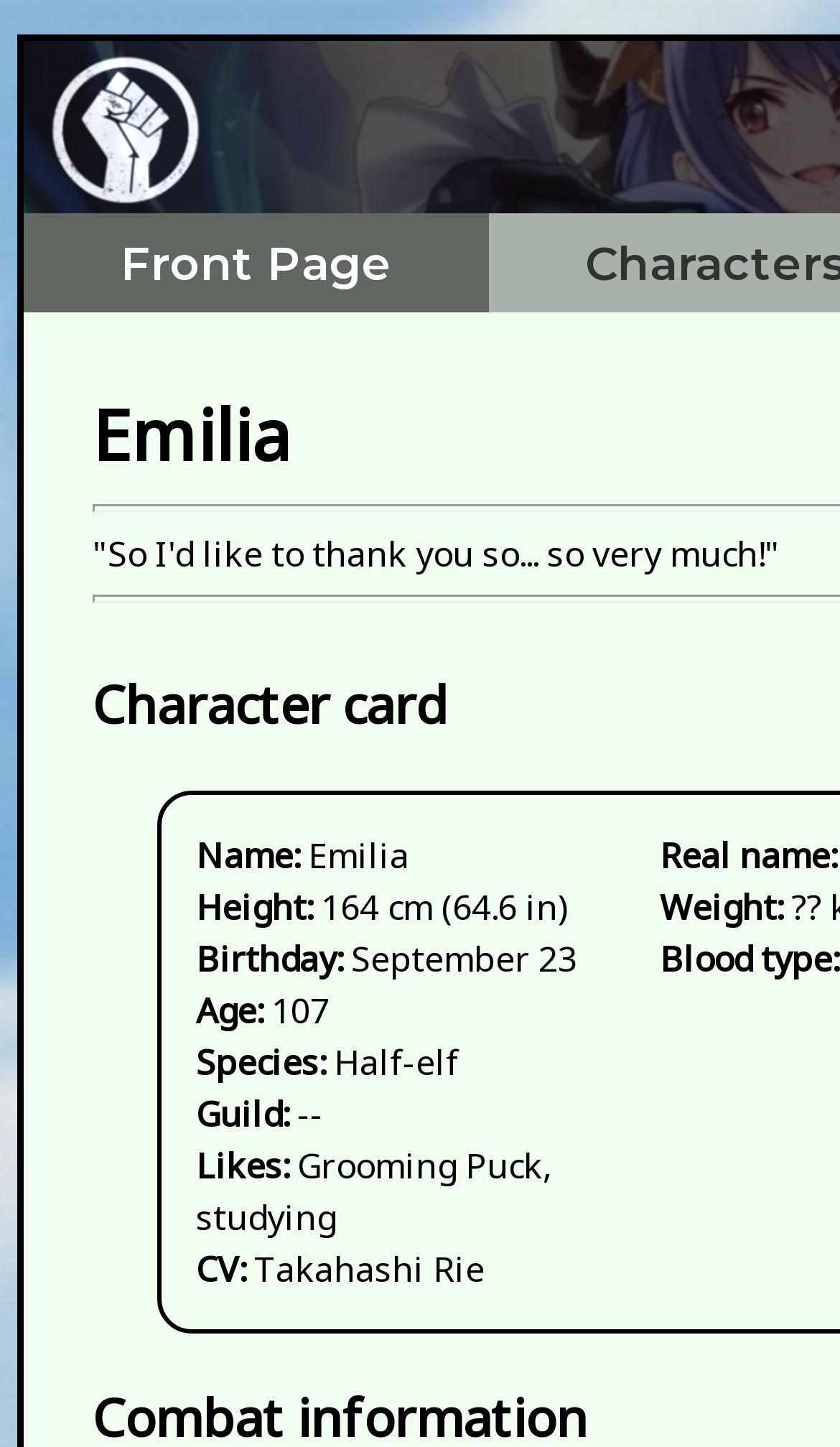Mark the bounding box of the element that matches the following description: "Front Page".

[0.143, 0.162, 0.466, 0.201]